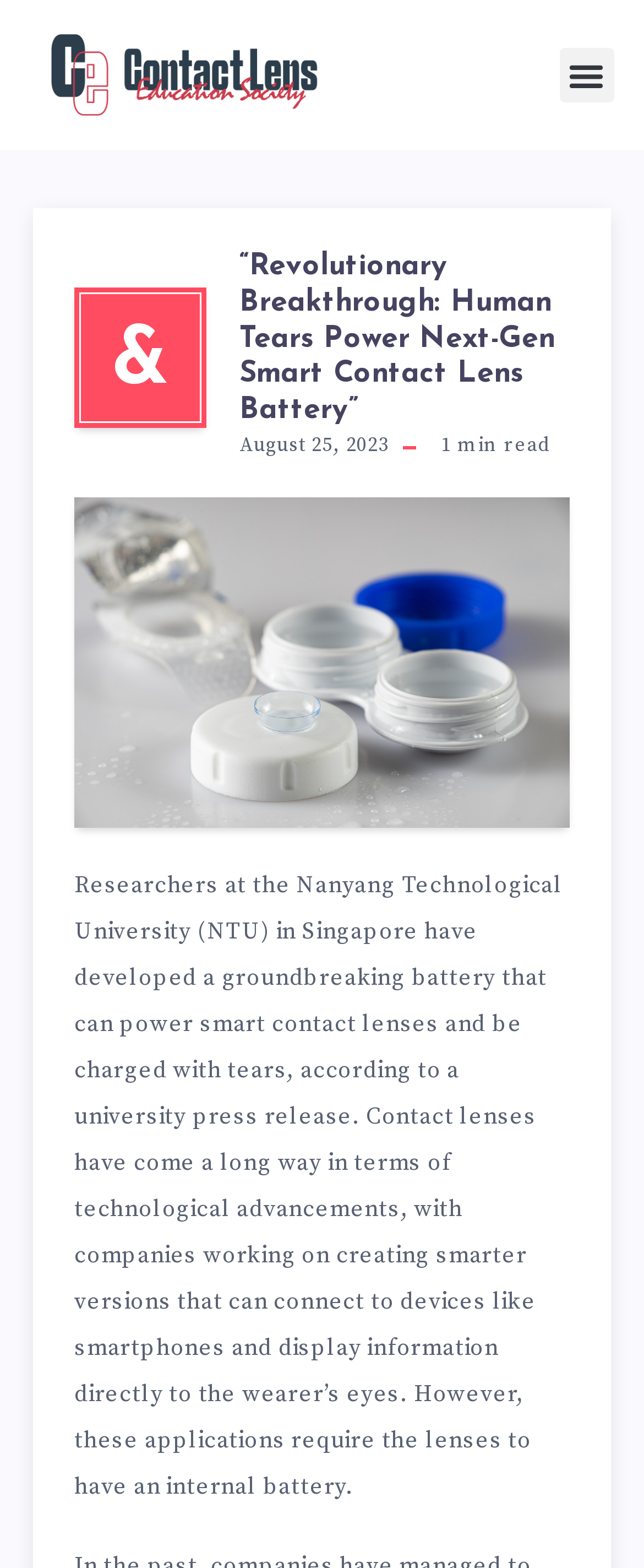Can you identify and provide the main heading of the webpage?

“Revolutionary Breakthrough: Human Tears Power Next-Gen Smart Contact Lens Battery”